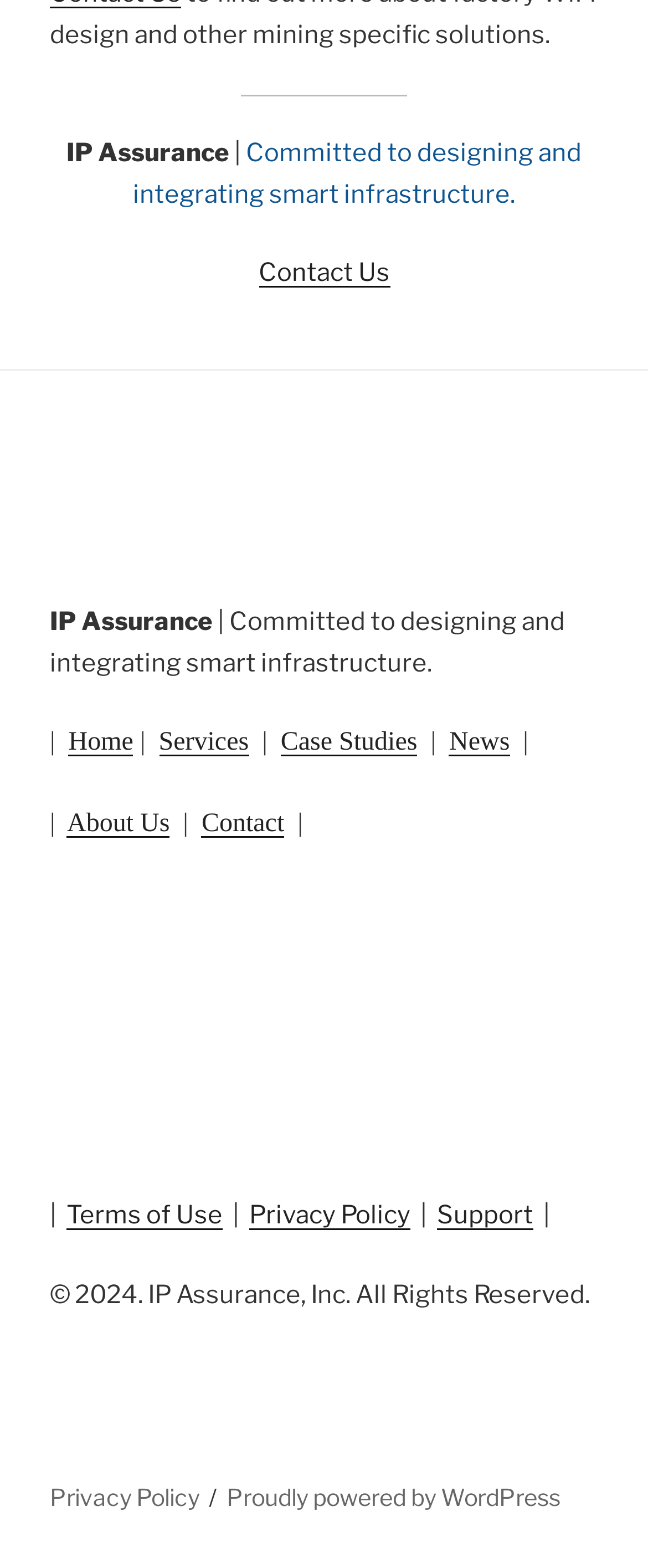Highlight the bounding box coordinates of the element you need to click to perform the following instruction: "Check Privacy Policy."

[0.385, 0.766, 0.633, 0.785]